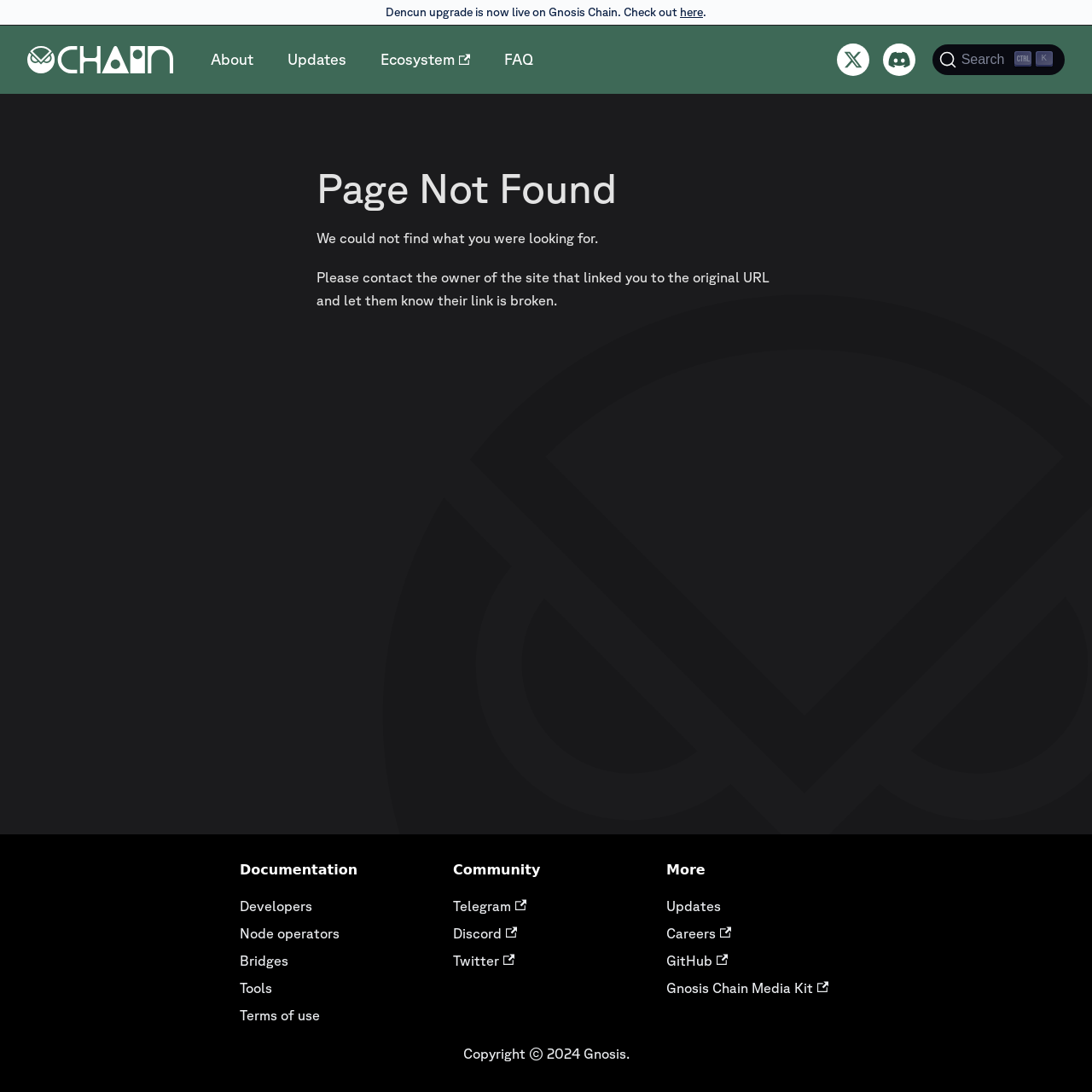Find the bounding box coordinates of the area that needs to be clicked in order to achieve the following instruction: "Go to the About page". The coordinates should be specified as four float numbers between 0 and 1, i.e., [left, top, right, bottom].

[0.177, 0.039, 0.248, 0.07]